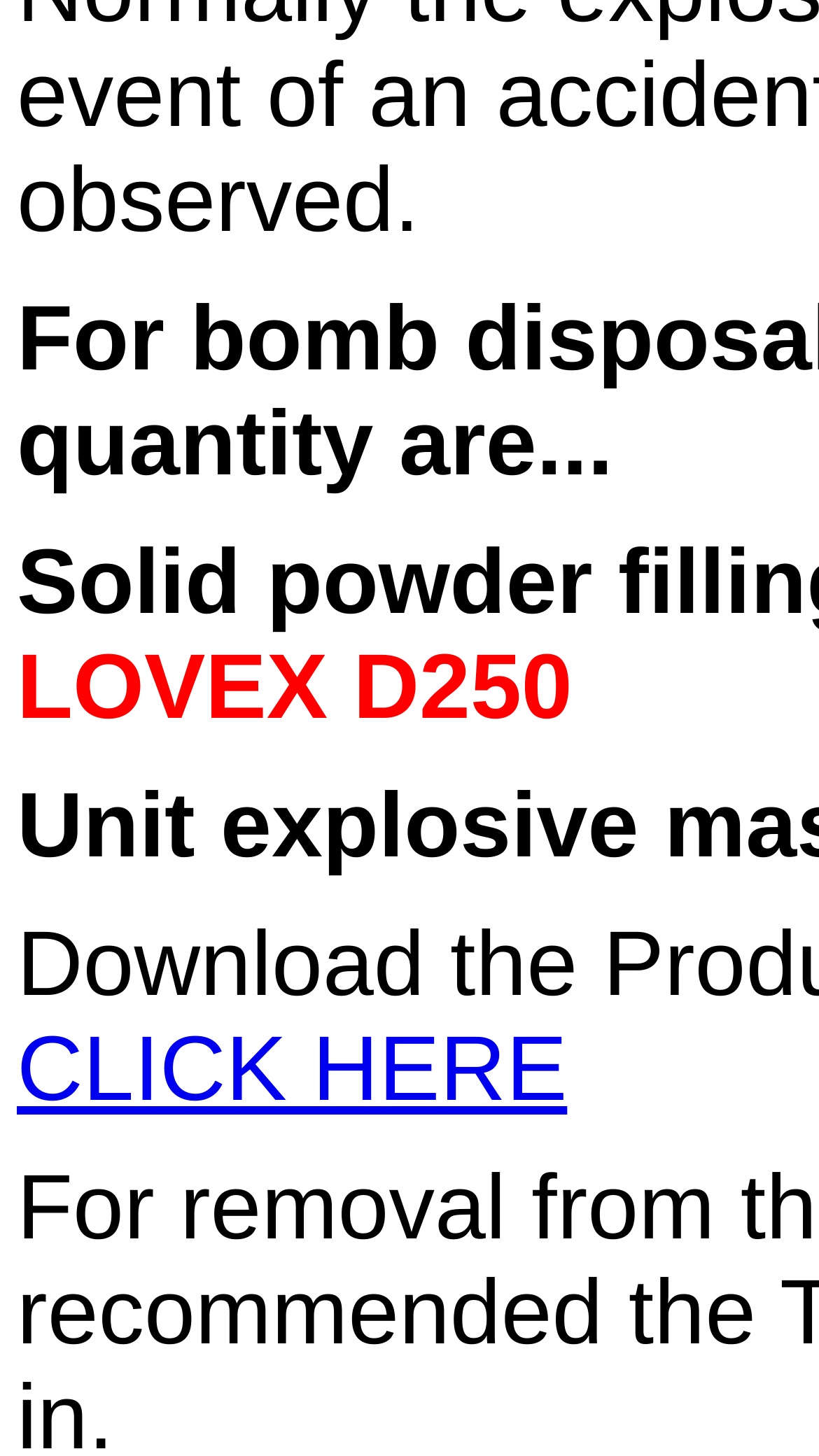Show the bounding box coordinates for the HTML element described as: "CLICK HERE".

[0.021, 0.699, 0.693, 0.77]